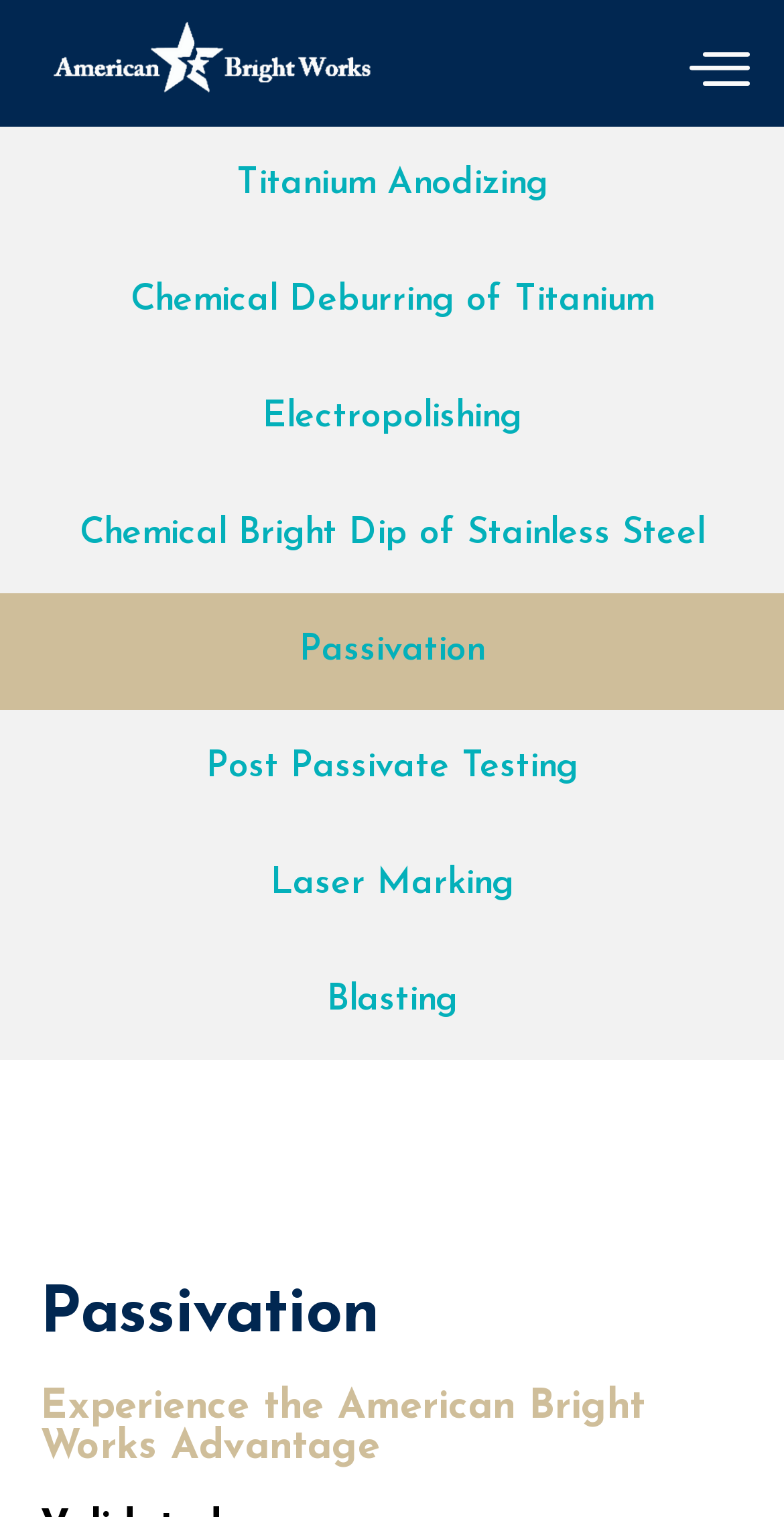What is the last metal finishing service listed?
Answer the question with a single word or phrase derived from the image.

Blasting